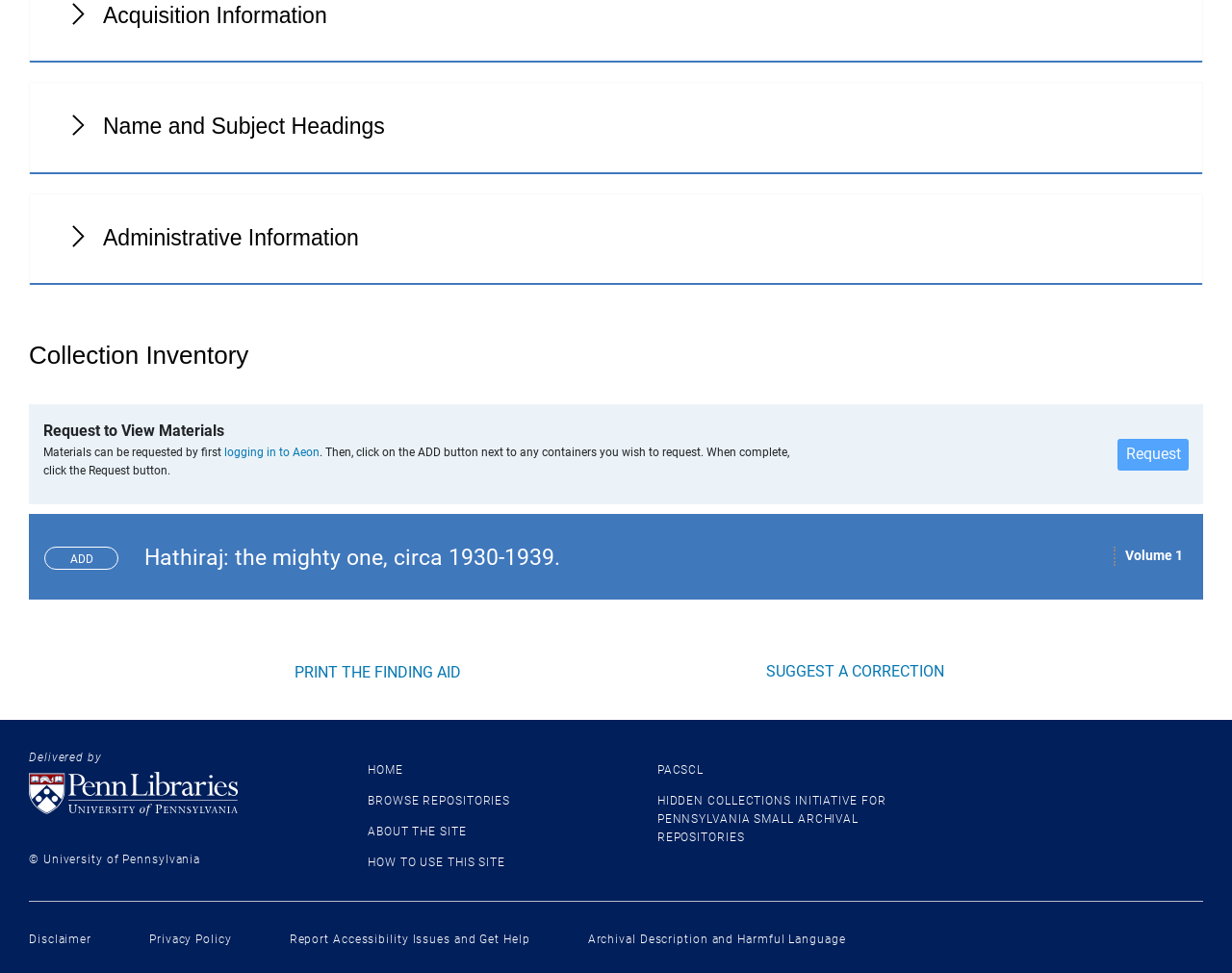What is the copyright information?
Please answer the question as detailed as possible based on the image.

I inferred this answer by looking at the static text element '© University of Pennsylvania' which provides copyright information.